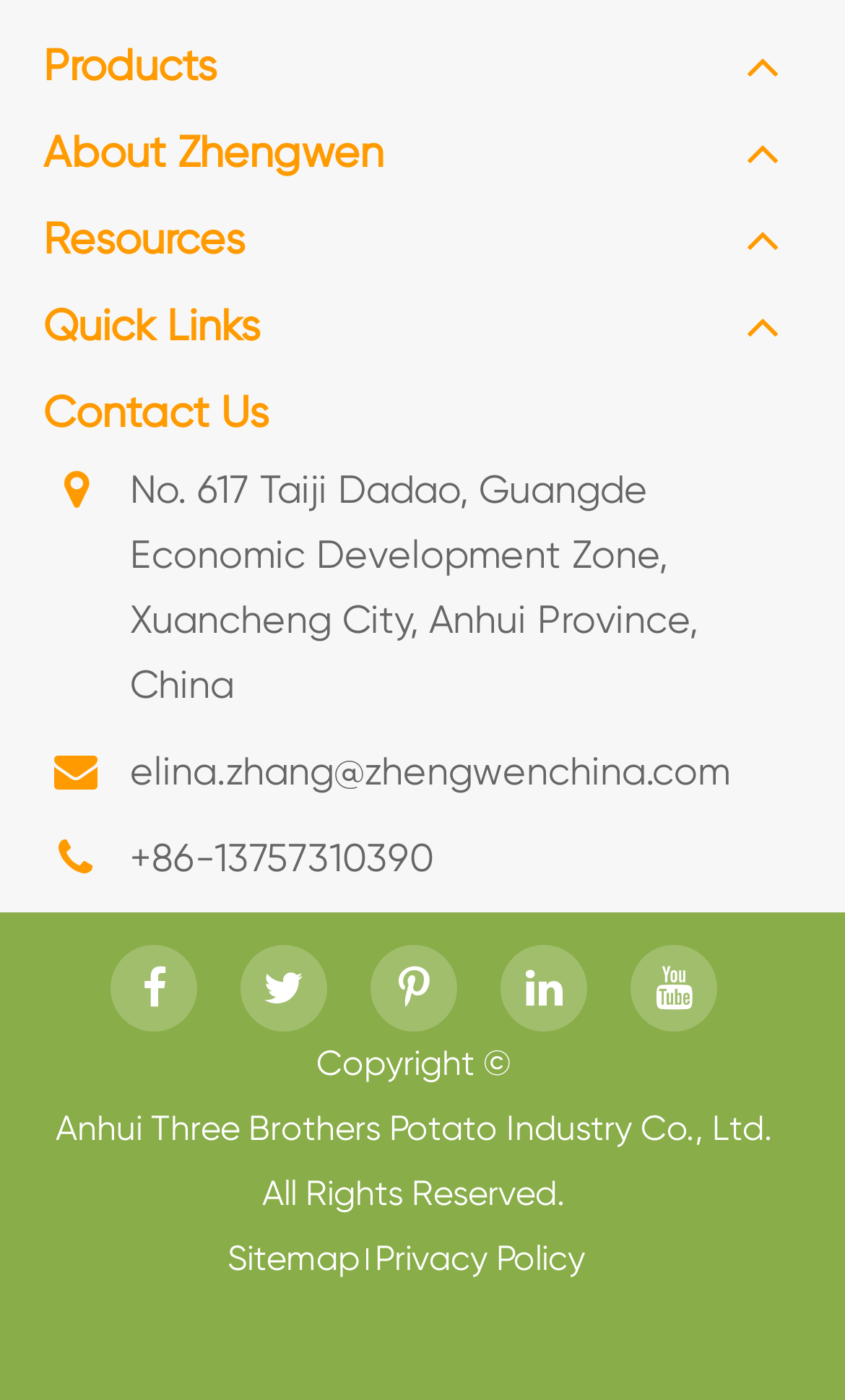Please identify the bounding box coordinates of the region to click in order to complete the task: "Send an email to elina.zhang@zhengwenchina.com". The coordinates must be four float numbers between 0 and 1, specified as [left, top, right, bottom].

[0.051, 0.527, 0.949, 0.574]